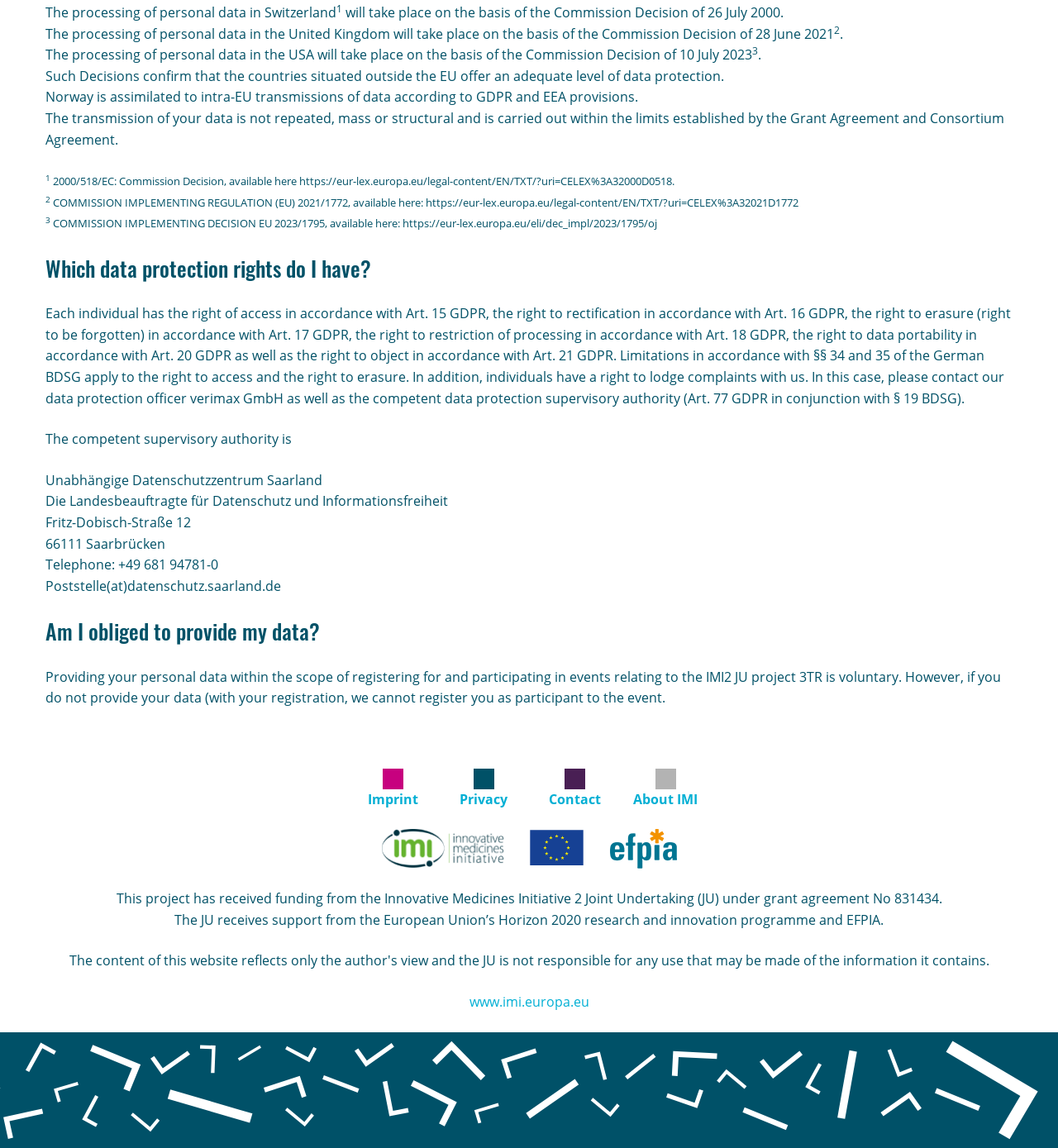Using a single word or phrase, answer the following question: 
What is the basis of personal data processing in Switzerland?

Commission Decision of 26 July 2000